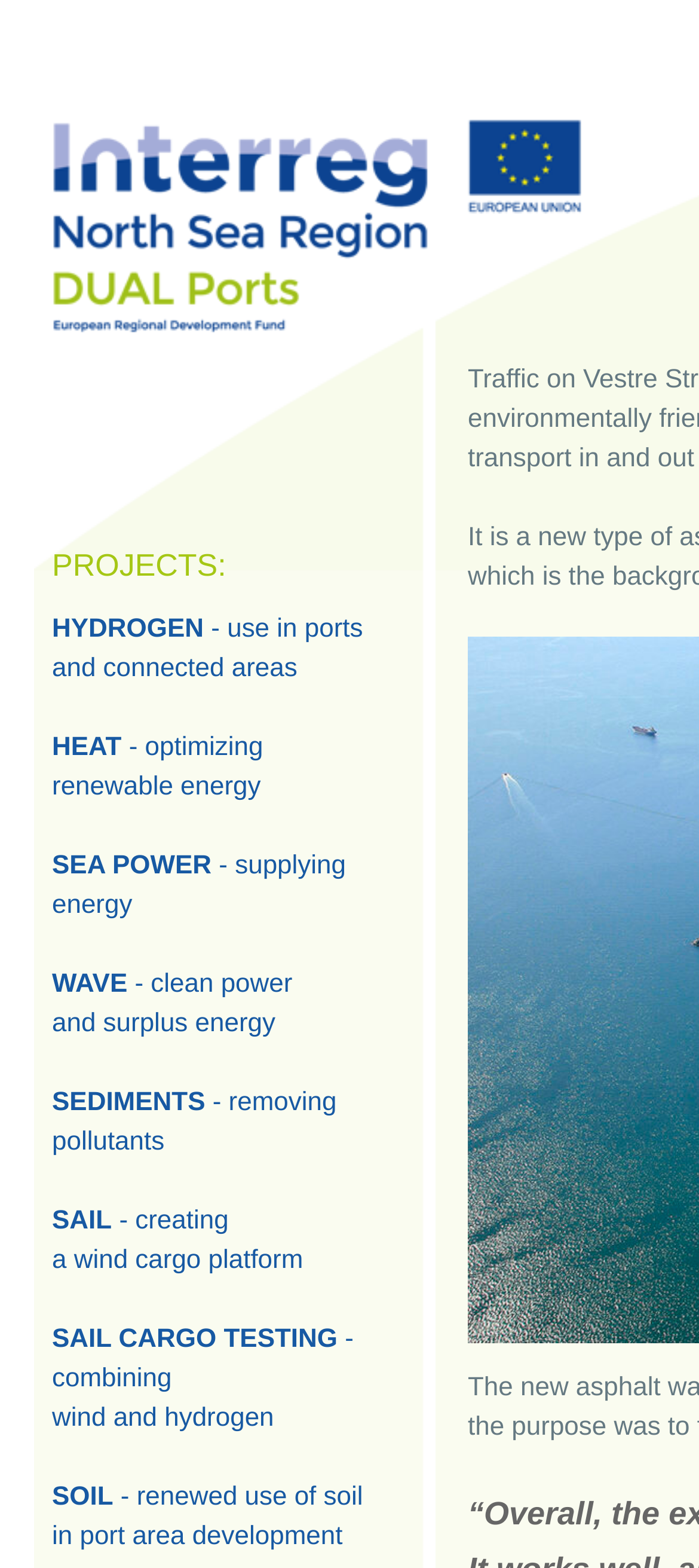Identify the bounding box coordinates for the UI element described as: "SEDIMENTS - removing pollutants".

[0.074, 0.694, 0.482, 0.738]